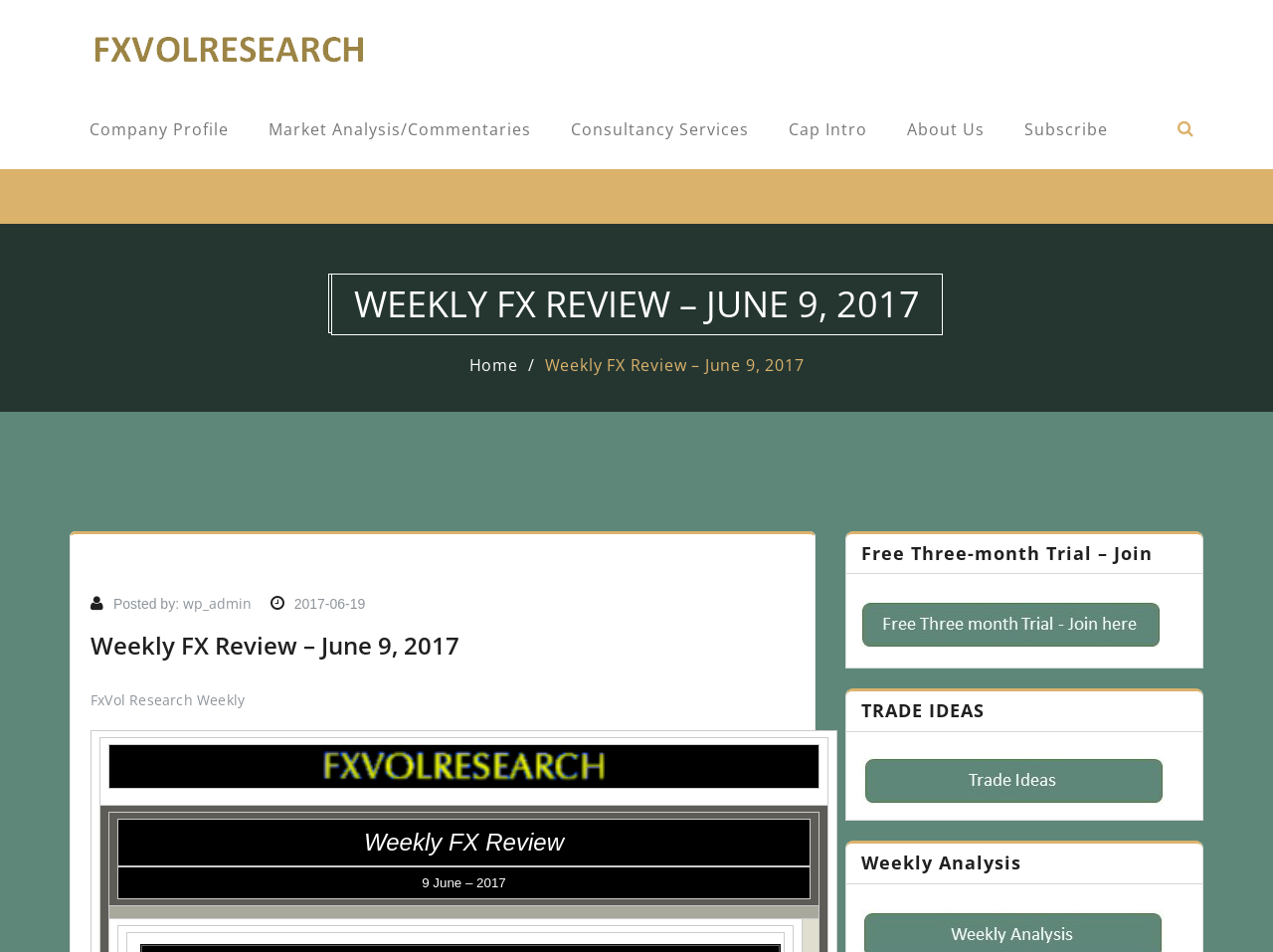Generate a comprehensive description of the webpage content.

The webpage is a weekly FX review for June 9, 2017. At the top, there are six links: "Company Profile", "Market Analysis/Commentaries", "Consultancy Services", "Cap Intro", "About Us", and "Subscribe". To the right of these links, there is a search icon. Below these links, there is a heading that reads "WEEKLY FX REVIEW – JUNE 9, 2017". 

On the left side, there are two links: "Home" and "Weekly FX Review – June 9, 2017". Below these links, there is a section that displays the author and date of the post: "Posted by: wp_admin" and "2017-06-19". 

The main content of the webpage is divided into two sections. The left section has a heading that reads "Weekly FX Review – June 9, 2017" and contains a link to the same title. Below this heading, there is a subheading that reads "FxVol Research Weekly". This subheading is followed by a table with three rows. The first row contains a link to "FXVOLRESEARCH" with an accompanying image. The second row contains the title "Weekly FX Review 9 June – 2017". The third row is empty.

On the right side, there are three sections. The top section has a heading that reads "Free Three-month Trial – Join" and a "Subscribe Now" button below it. The middle section has a heading that reads "TRADE IDEAS" and contains an image. The bottom section has a heading that reads "Weekly Analysis" and contains a link.